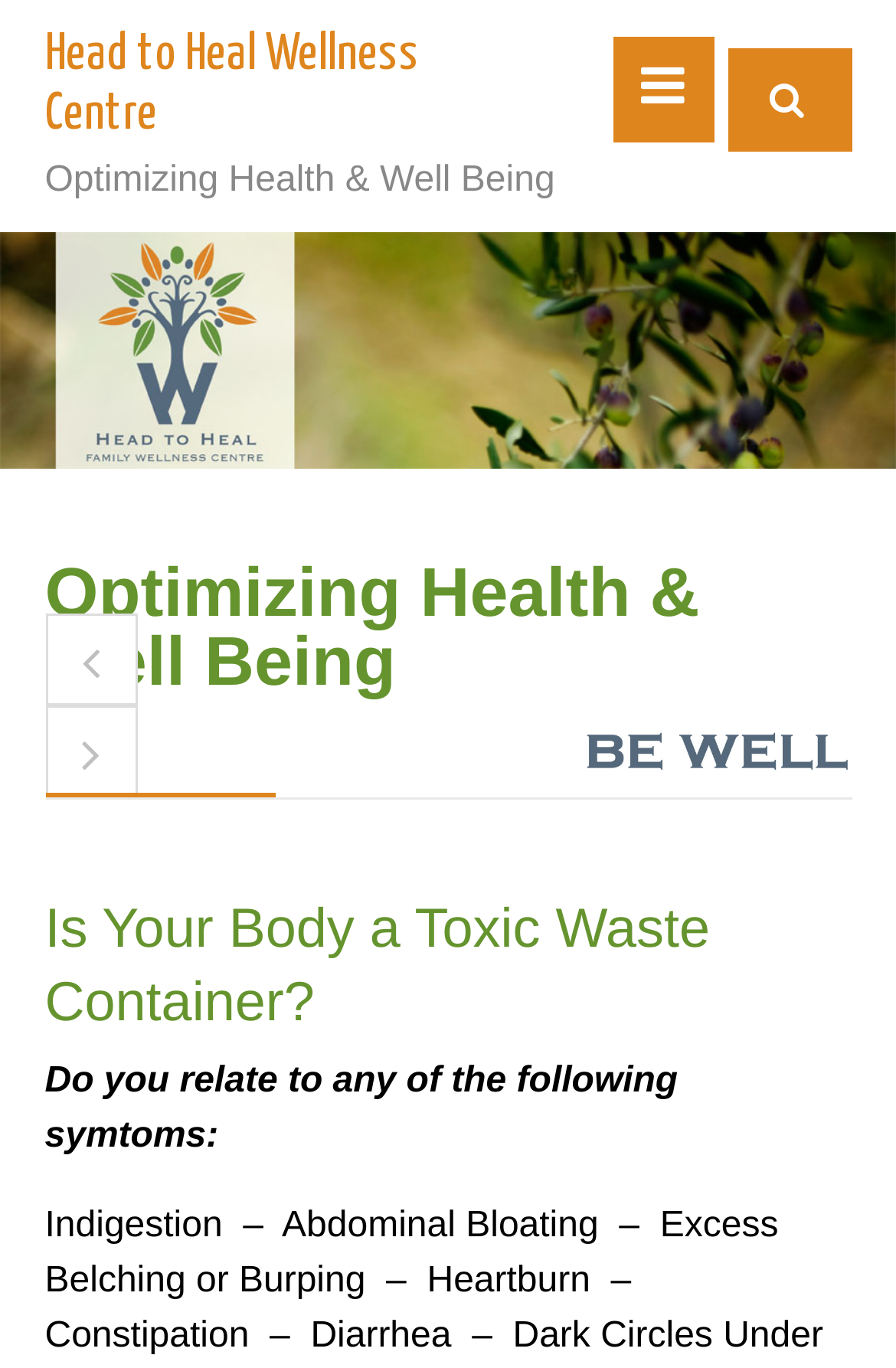Use a single word or phrase to answer the question:
What is the topic of the webpage?

Health and wellness